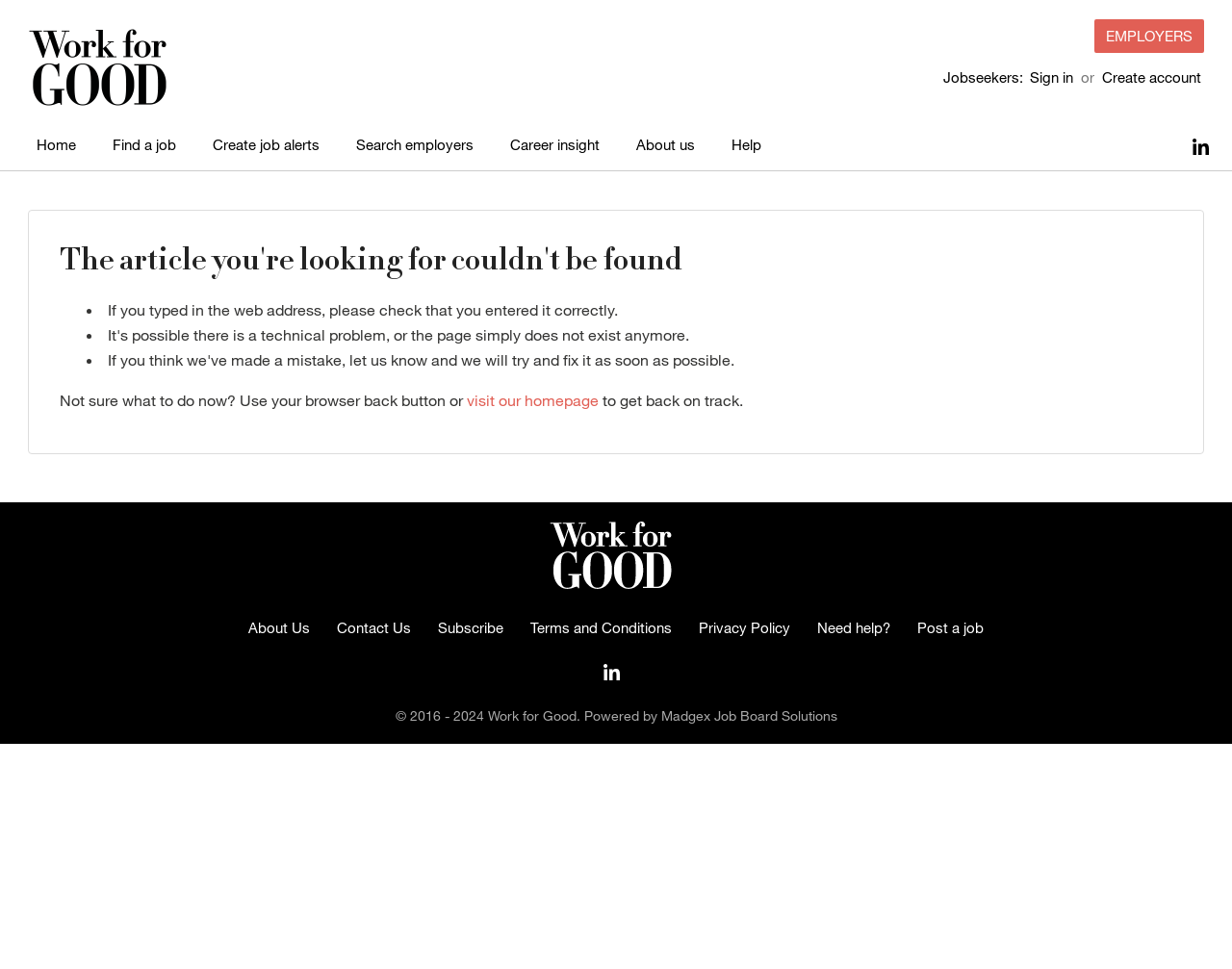For the element described, predict the bounding box coordinates as (top-left x, top-left y, bottom-right x, bottom-right y). All values should be between 0 and 1. Element description: Terms and Conditions

[0.43, 0.639, 0.545, 0.656]